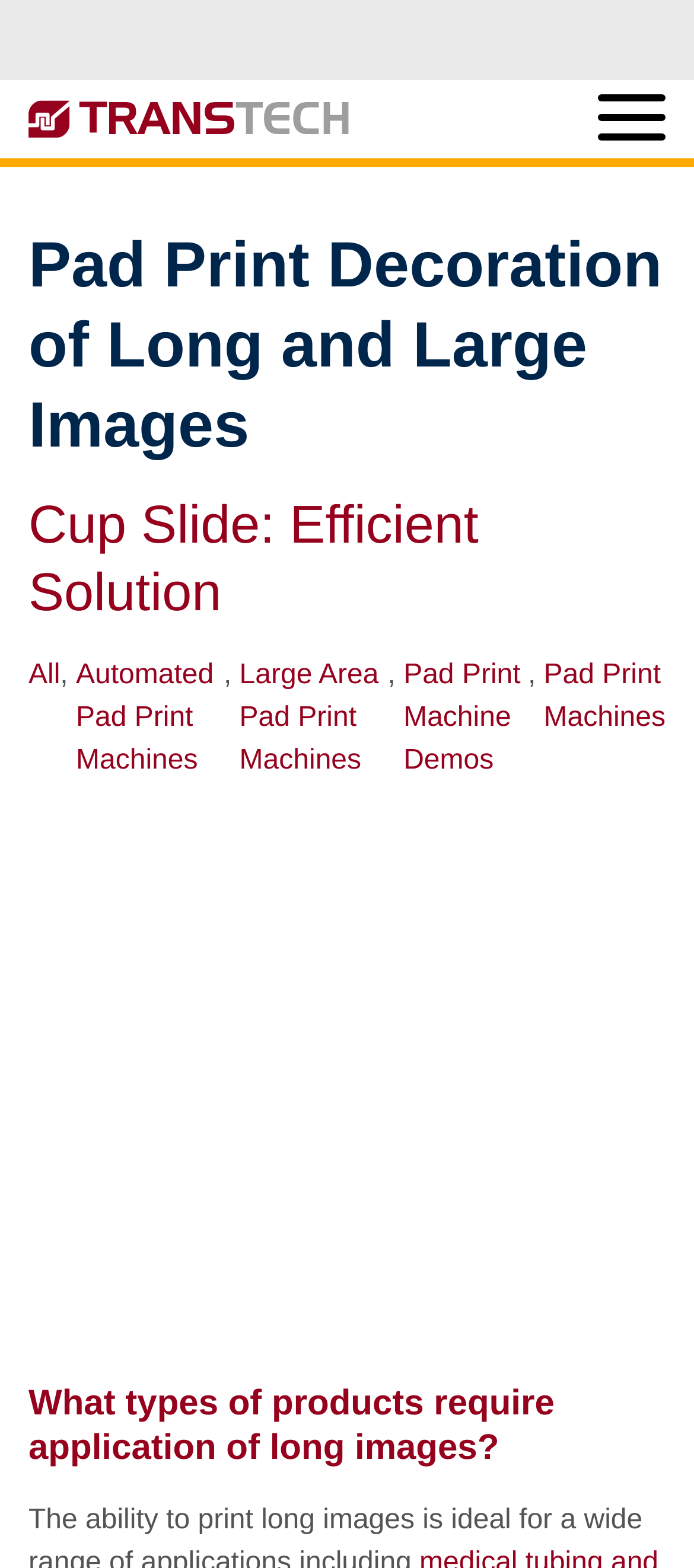What types of industries are served by this company?
Using the picture, provide a one-word or short phrase answer.

Medical, appliances, electrical